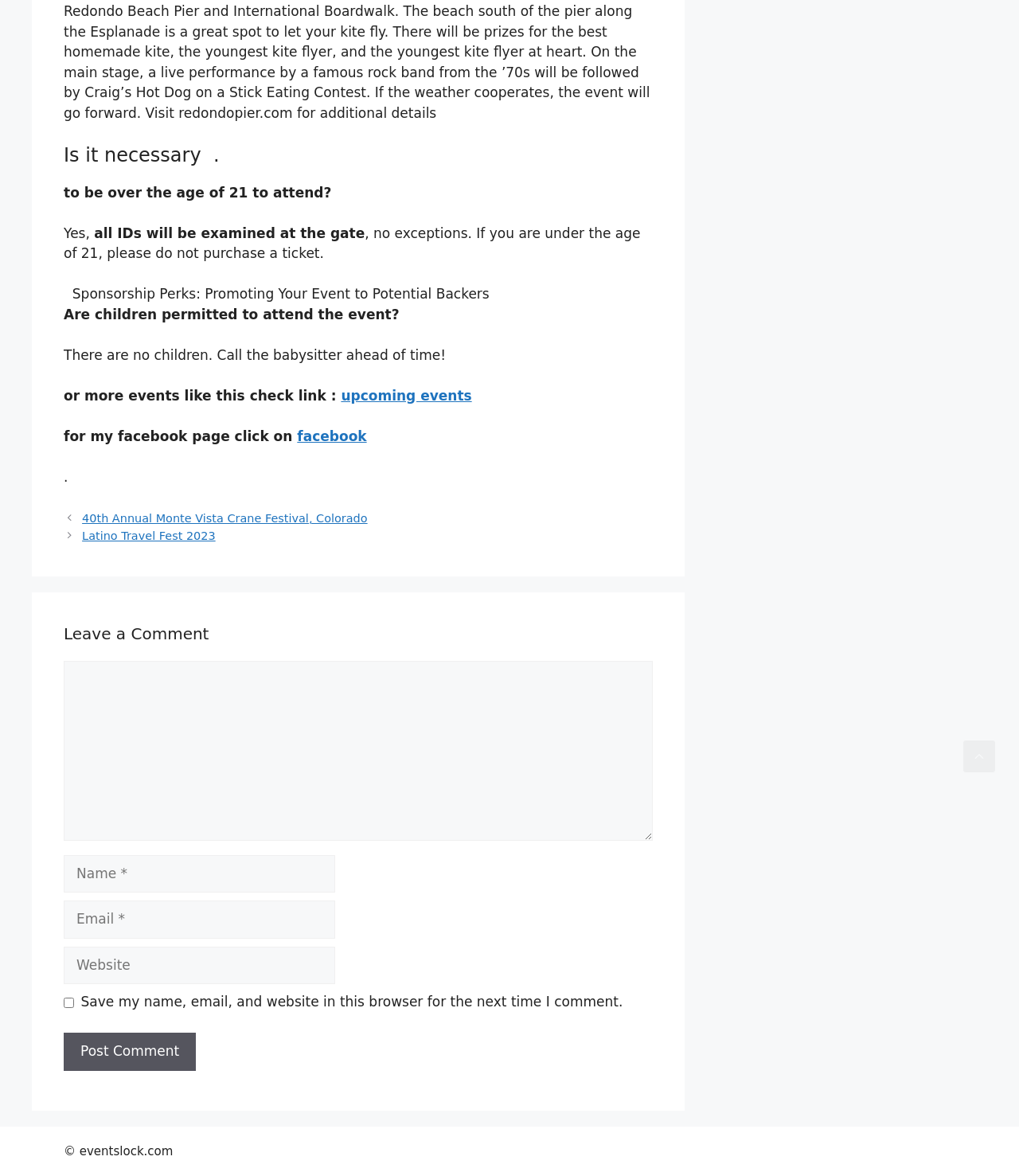What is the purpose of the 'Leave a Comment' section?
Based on the image, give a one-word or short phrase answer.

To leave a comment